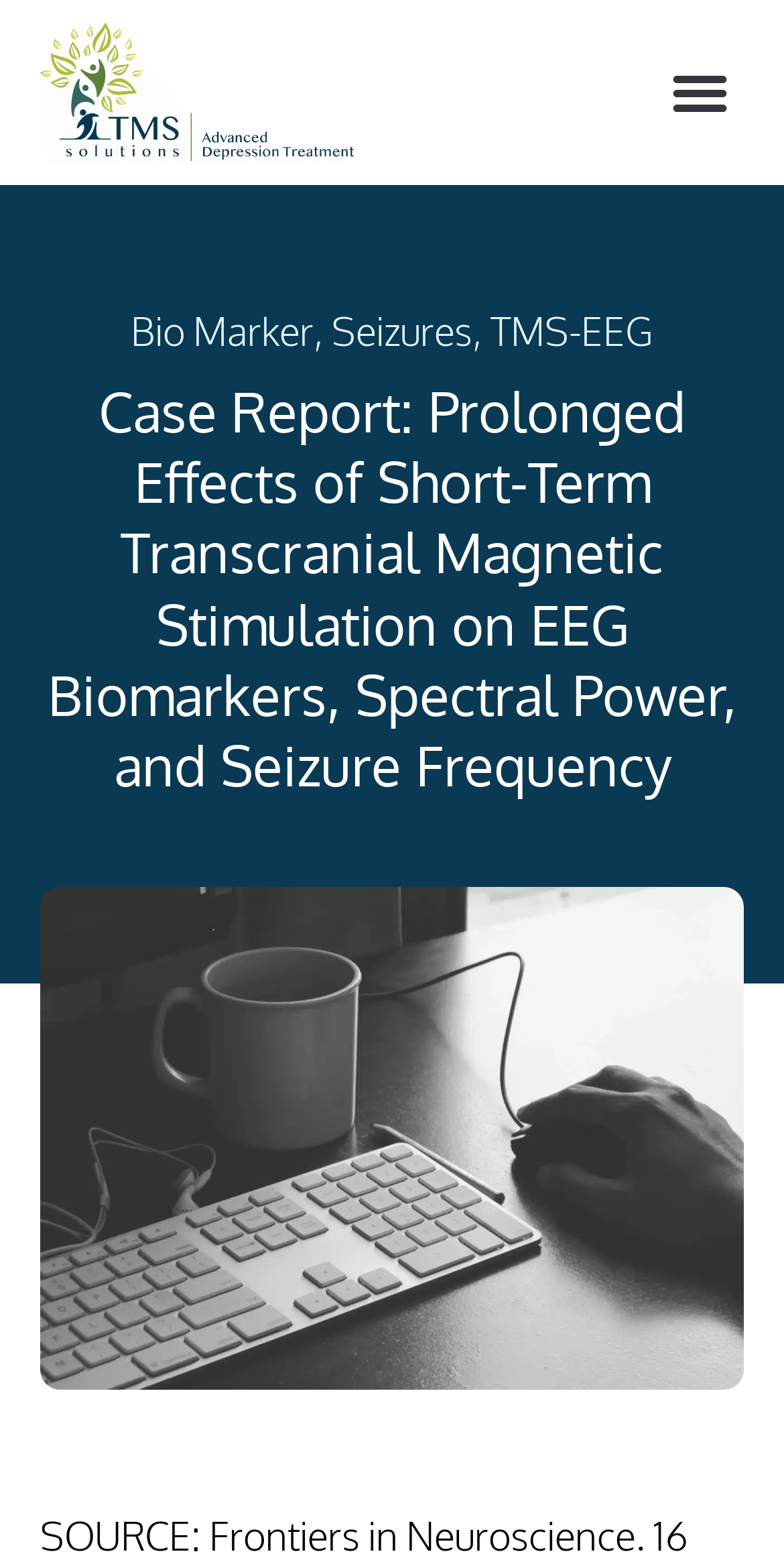Provide a one-word or short-phrase answer to the question:
How many links are there in the top section?

2